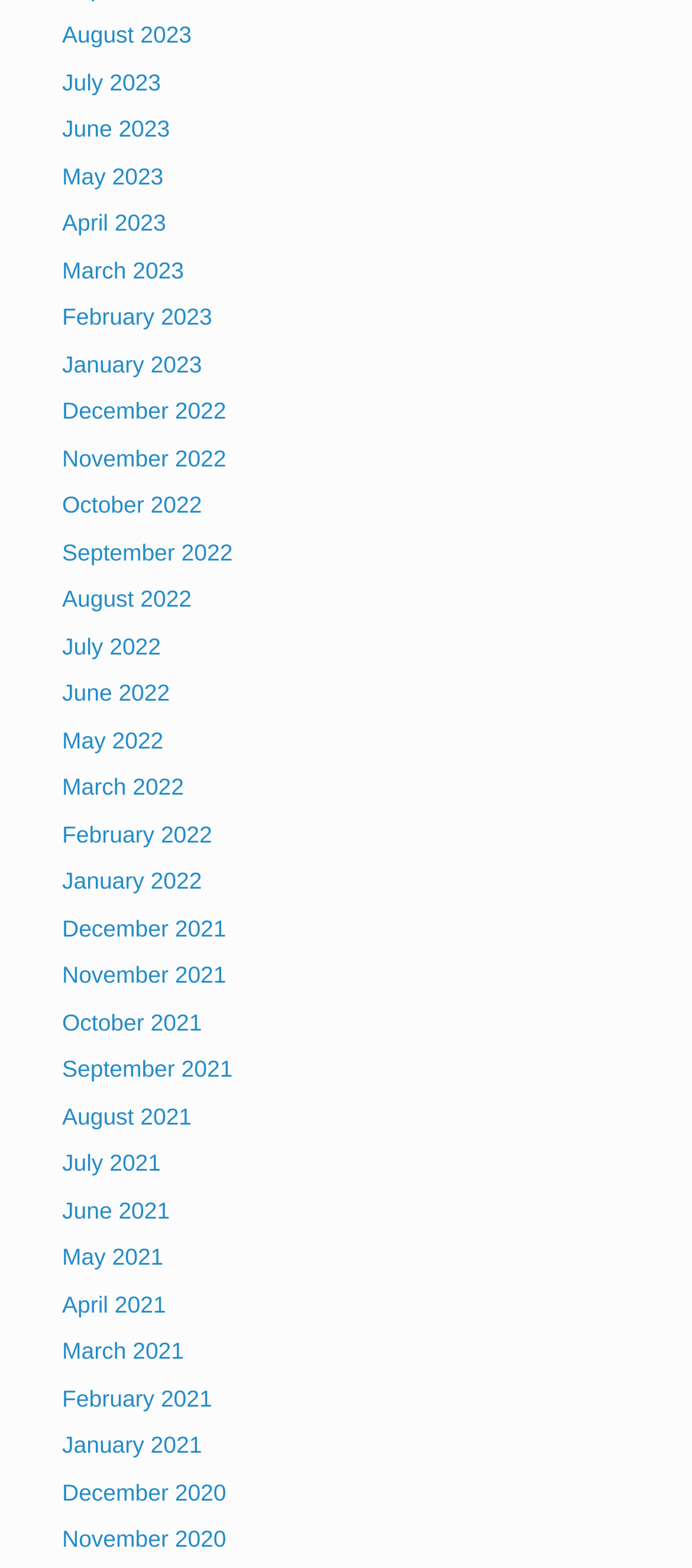Please specify the bounding box coordinates for the clickable region that will help you carry out the instruction: "View photos of Ela (ROZ330)".

None